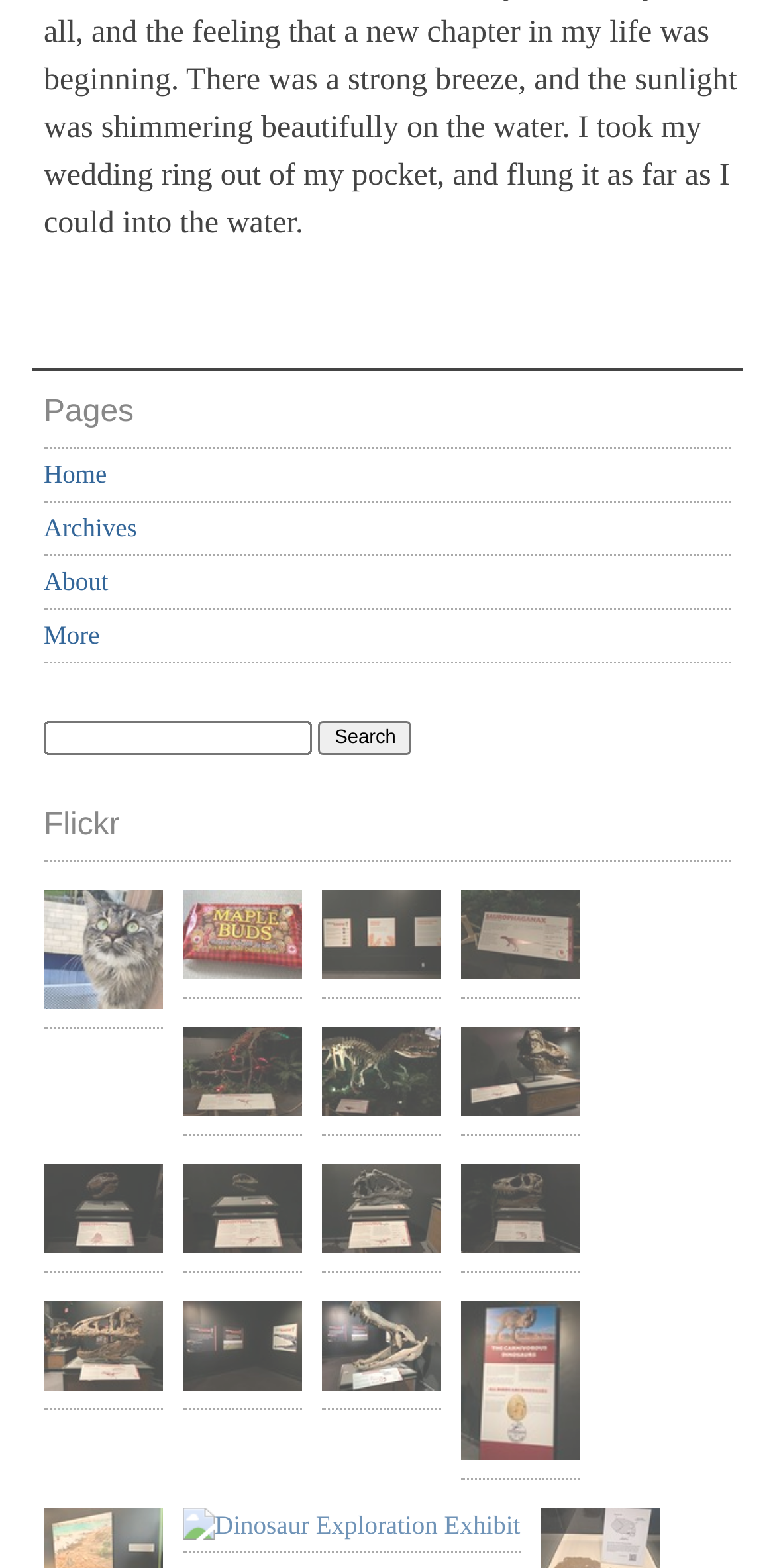Identify the bounding box of the HTML element described here: "title="Smoky #cat"". Provide the coordinates as four float numbers between 0 and 1: [left, top, right, bottom].

[0.056, 0.567, 0.21, 0.65]